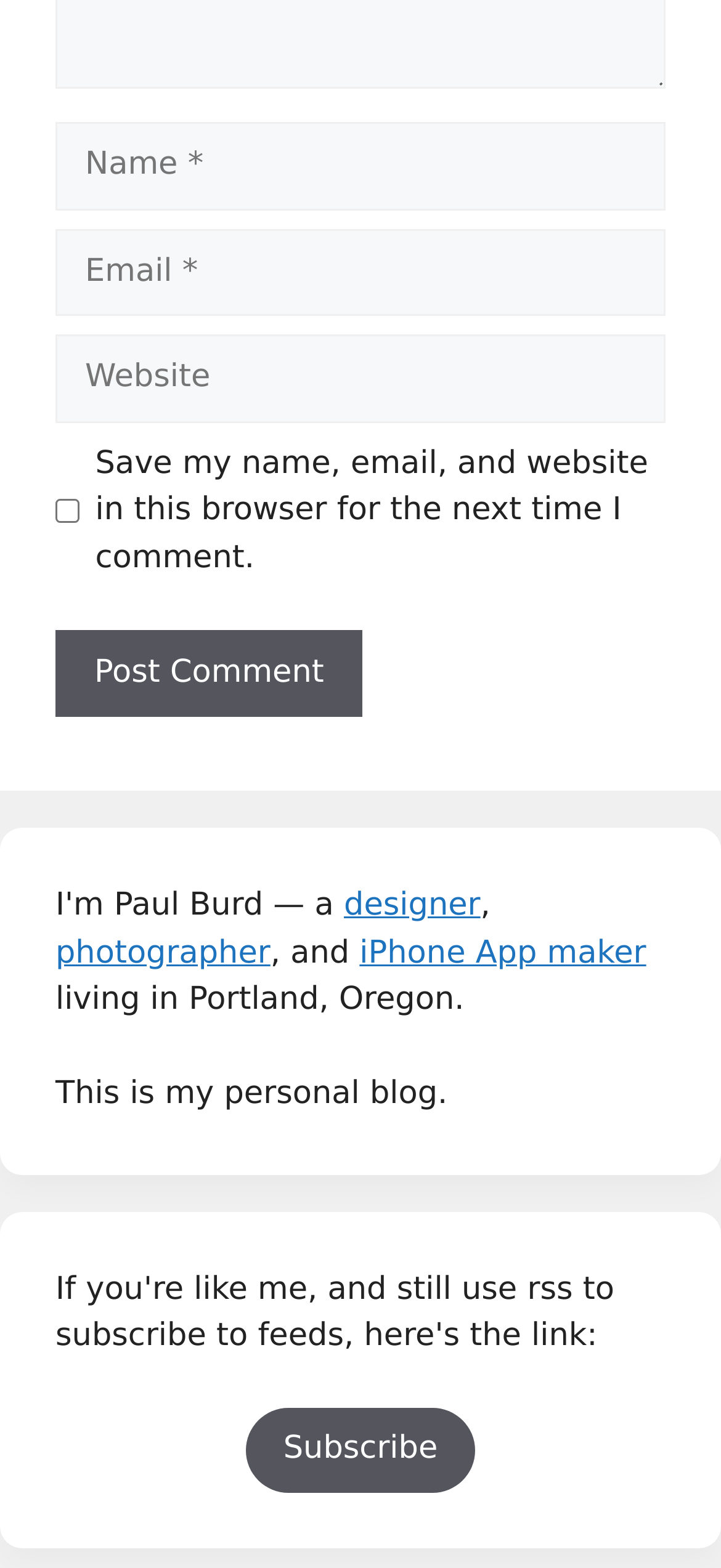Please find the bounding box coordinates for the clickable element needed to perform this instruction: "Enter your name".

[0.077, 0.078, 0.923, 0.134]